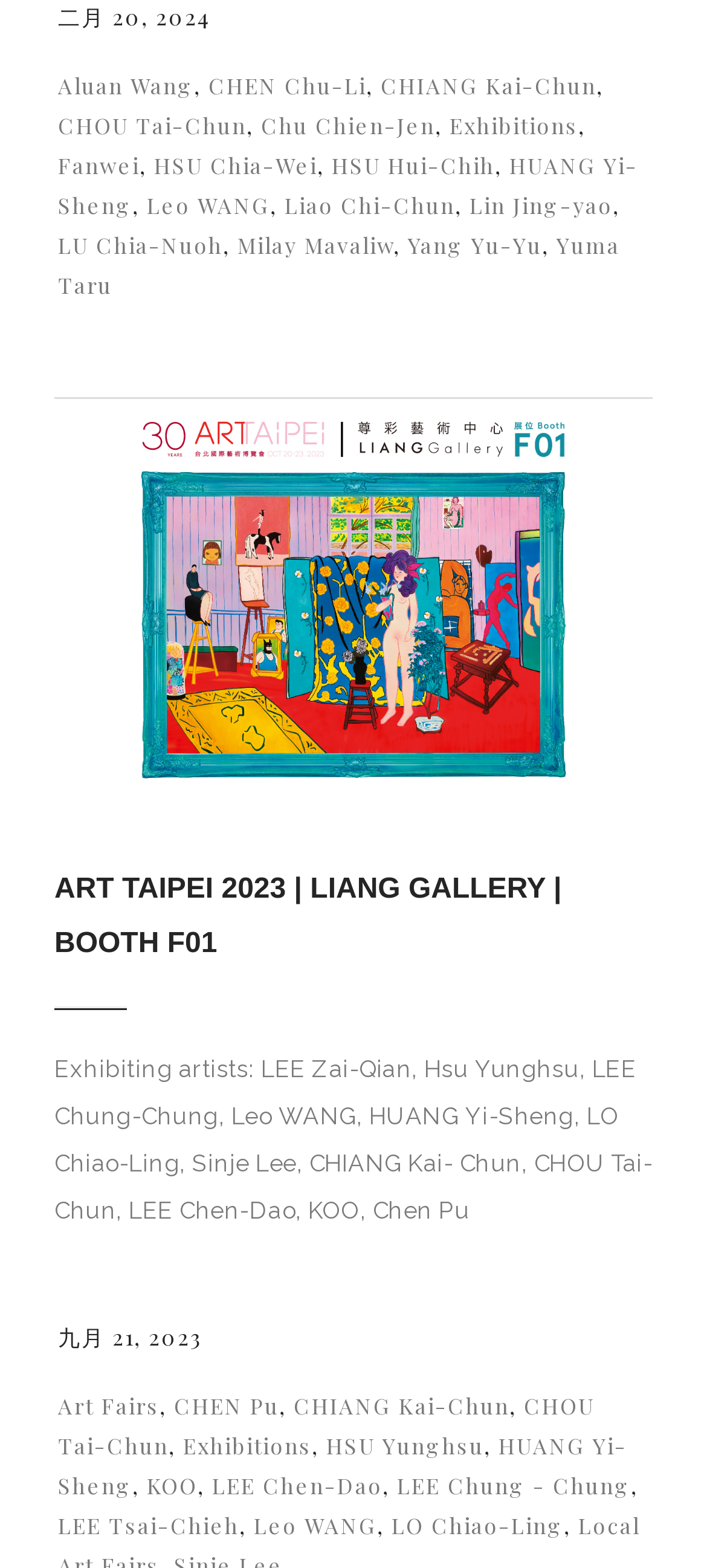How many exhibitions are listed on this webpage?
From the details in the image, answer the question comprehensively.

I found two links with the text 'Exhibitions', one at the top and one at the bottom of the webpage, which suggests that there are two exhibitions listed on this webpage.